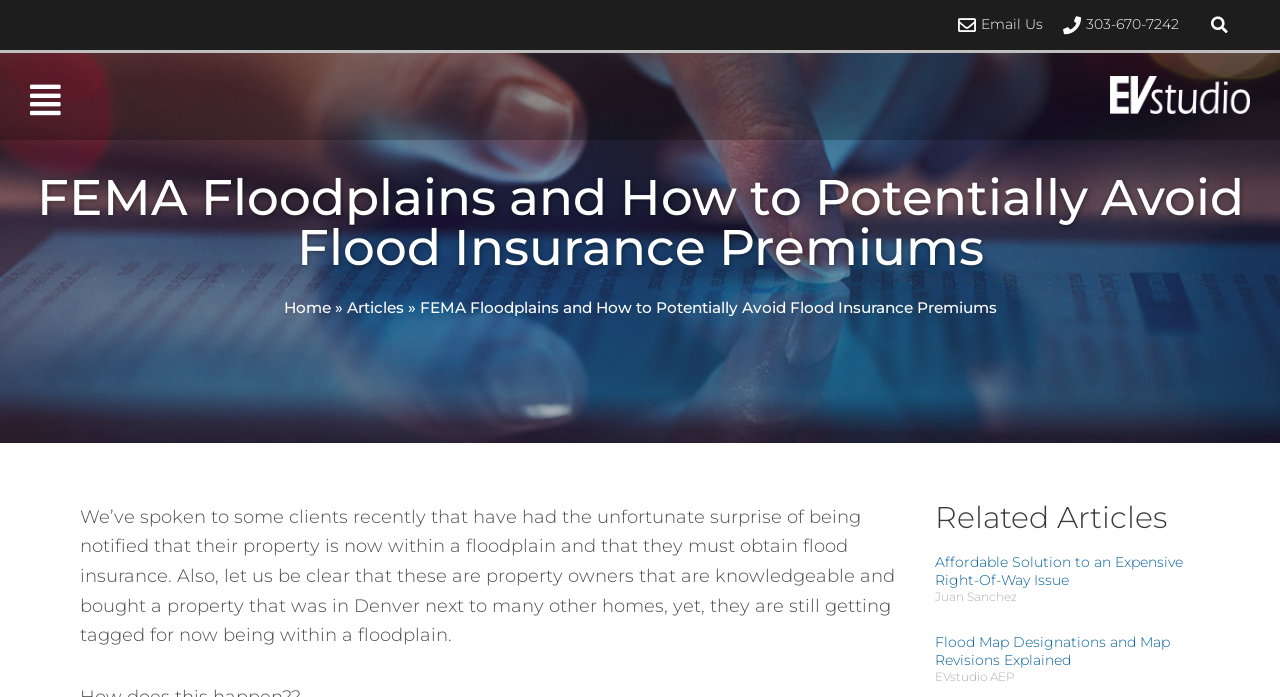Generate the text of the webpage's primary heading.

FEMA Floodplains and How to Potentially Avoid Flood Insurance Premiums